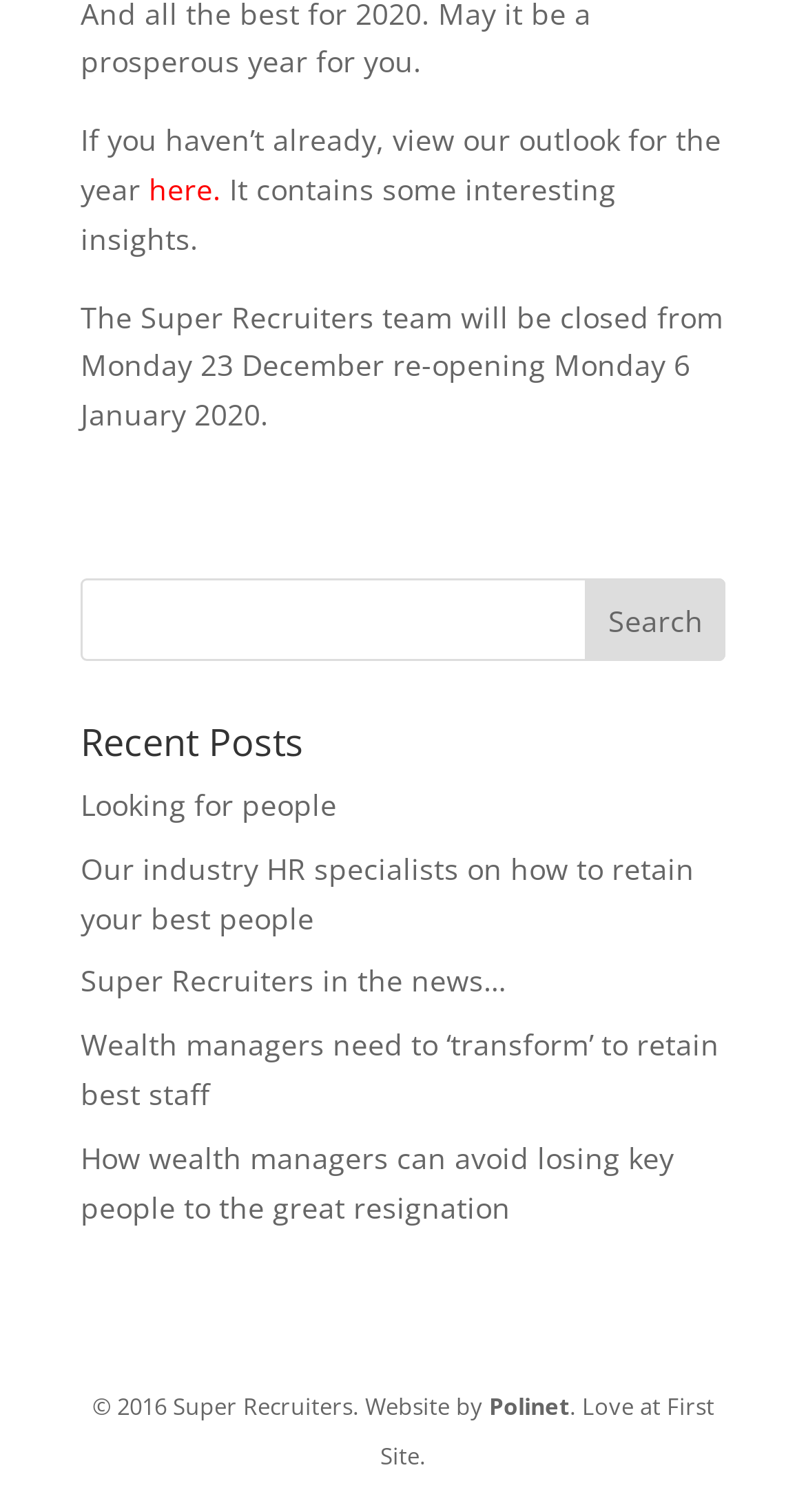Locate the bounding box of the UI element based on this description: "Looking for people". Provide four float numbers between 0 and 1 as [left, top, right, bottom].

[0.1, 0.519, 0.418, 0.545]